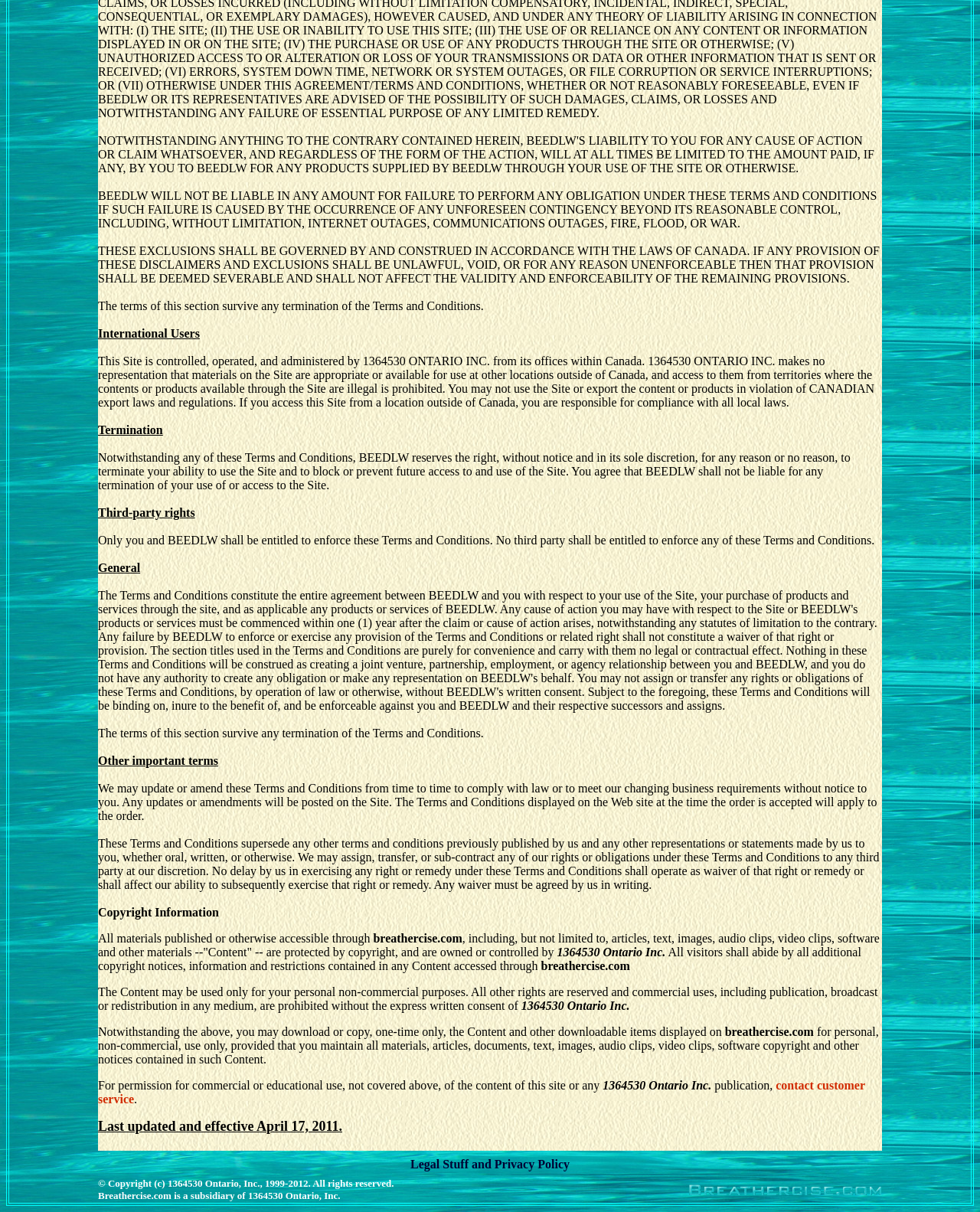What happens if BEEDLW terminates a user's access to the Site?
Observe the image and answer the question with a one-word or short phrase response.

No liability